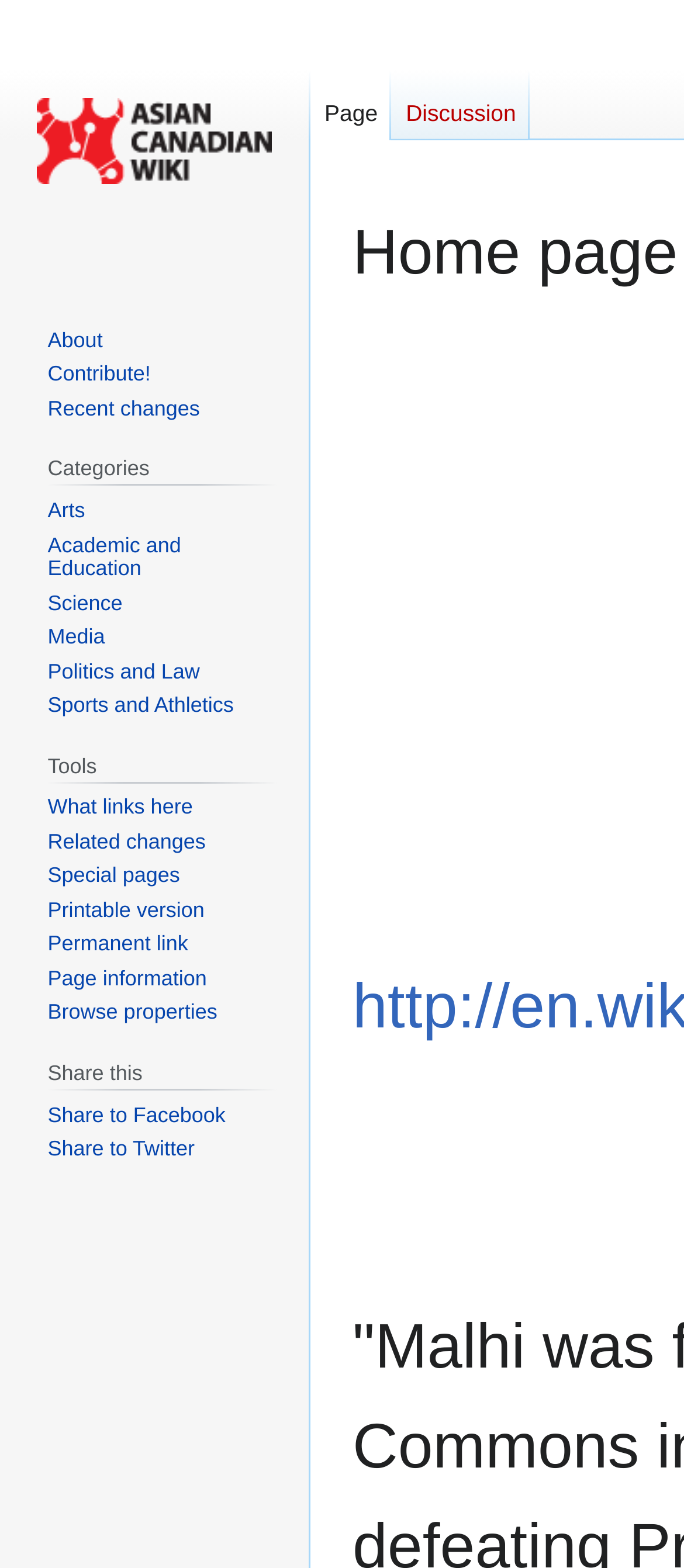Give a one-word or short phrase answer to this question: 
What is the last link in the 'Tools' section?

Browse properties